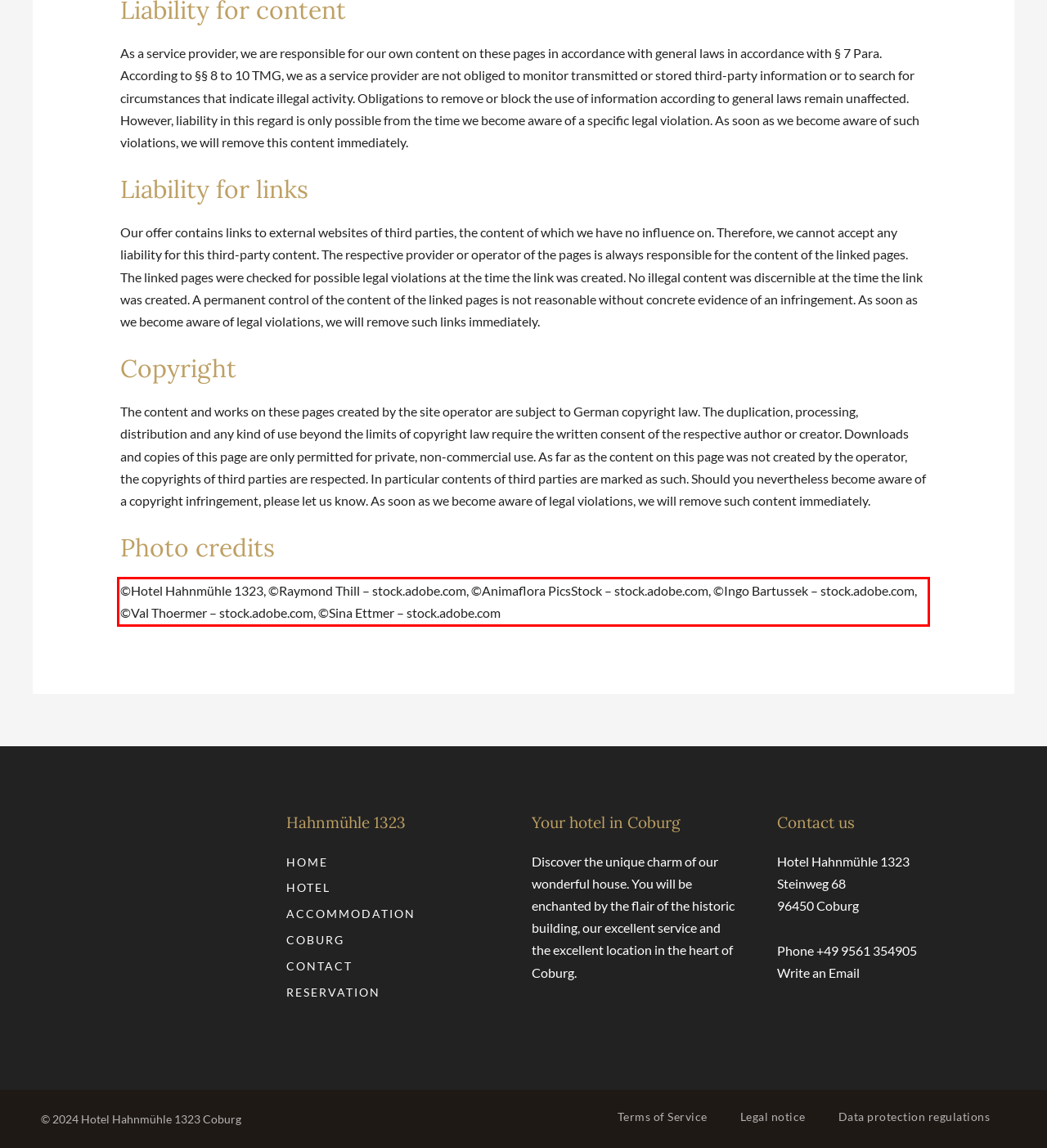In the screenshot of the webpage, find the red bounding box and perform OCR to obtain the text content restricted within this red bounding box.

©Hotel Hahnmühle 1323, ©Raymond Thill – stock.adobe.com, ©Animaflora PicsStock – stock.adobe.com, ©Ingo Bartussek – stock.adobe.com, ©Val Thoermer – stock.adobe.com, ©Sina Ettmer – stock.adobe.com